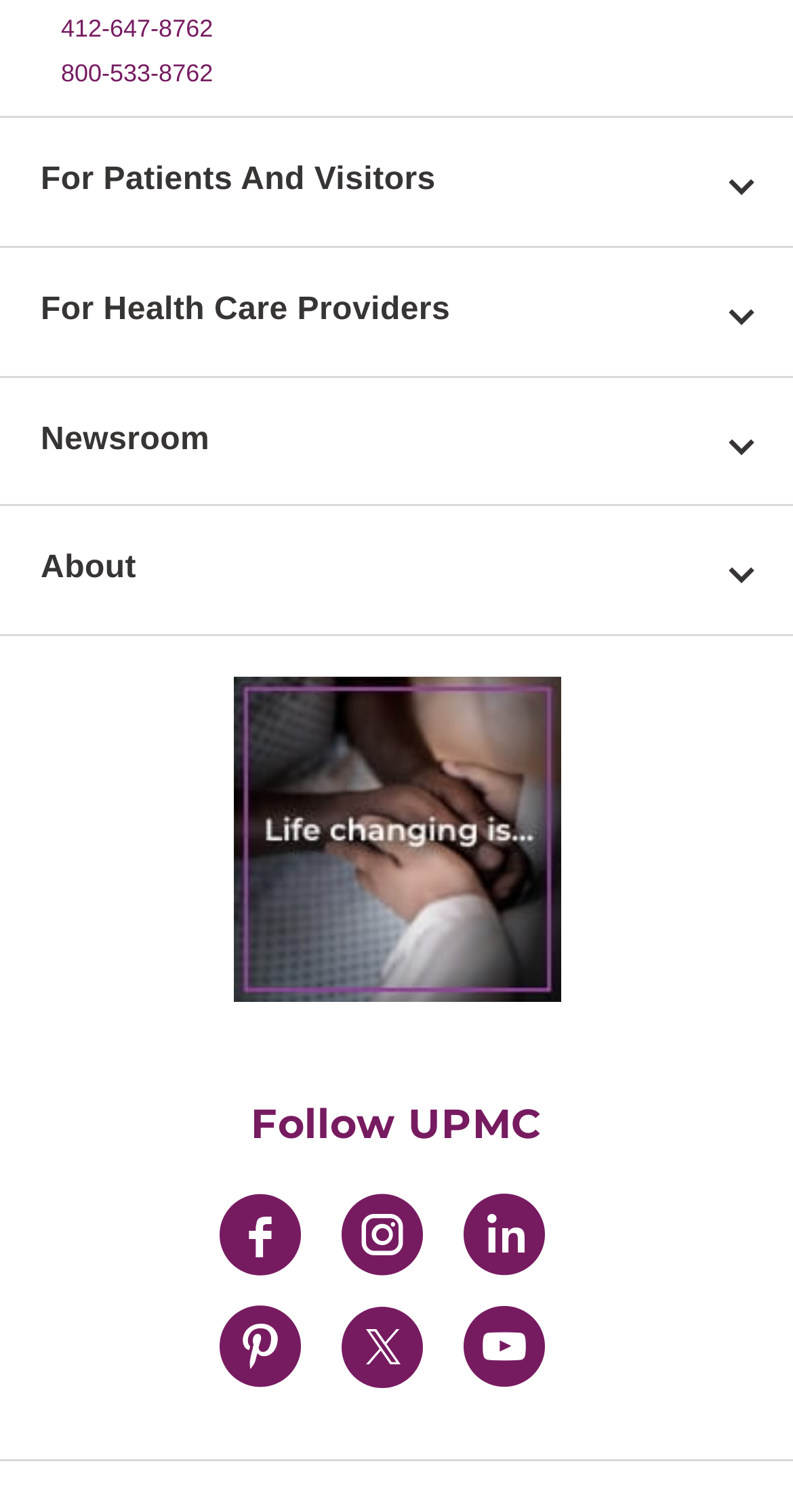What is the name of the health plan offered by UPMC?
Give a one-word or short-phrase answer derived from the screenshot.

UPMC Health Plan